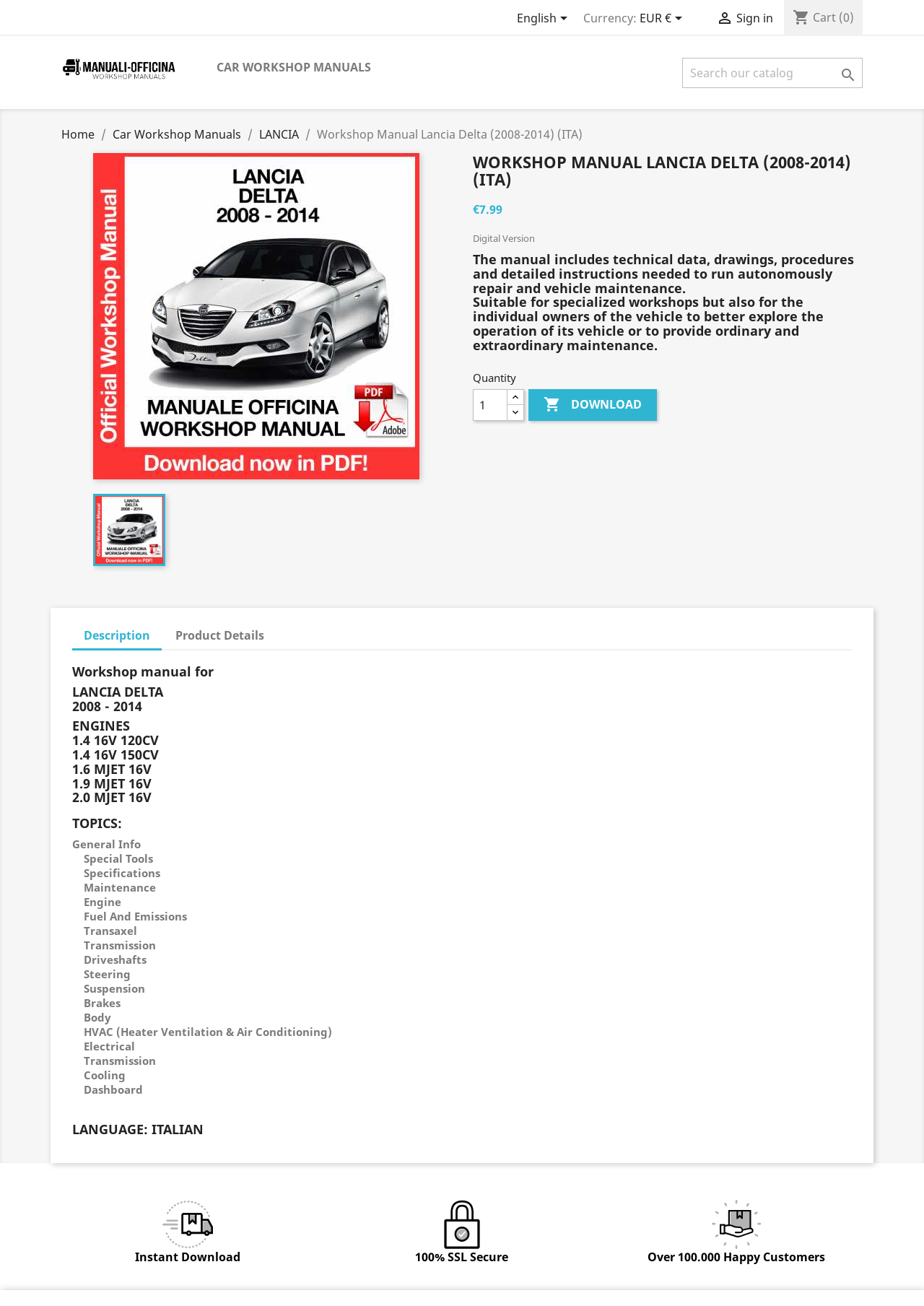Determine the coordinates of the bounding box that should be clicked to complete the instruction: "Select English as the language". The coordinates should be represented by four float numbers between 0 and 1: [left, top, right, bottom].

[0.559, 0.008, 0.602, 0.02]